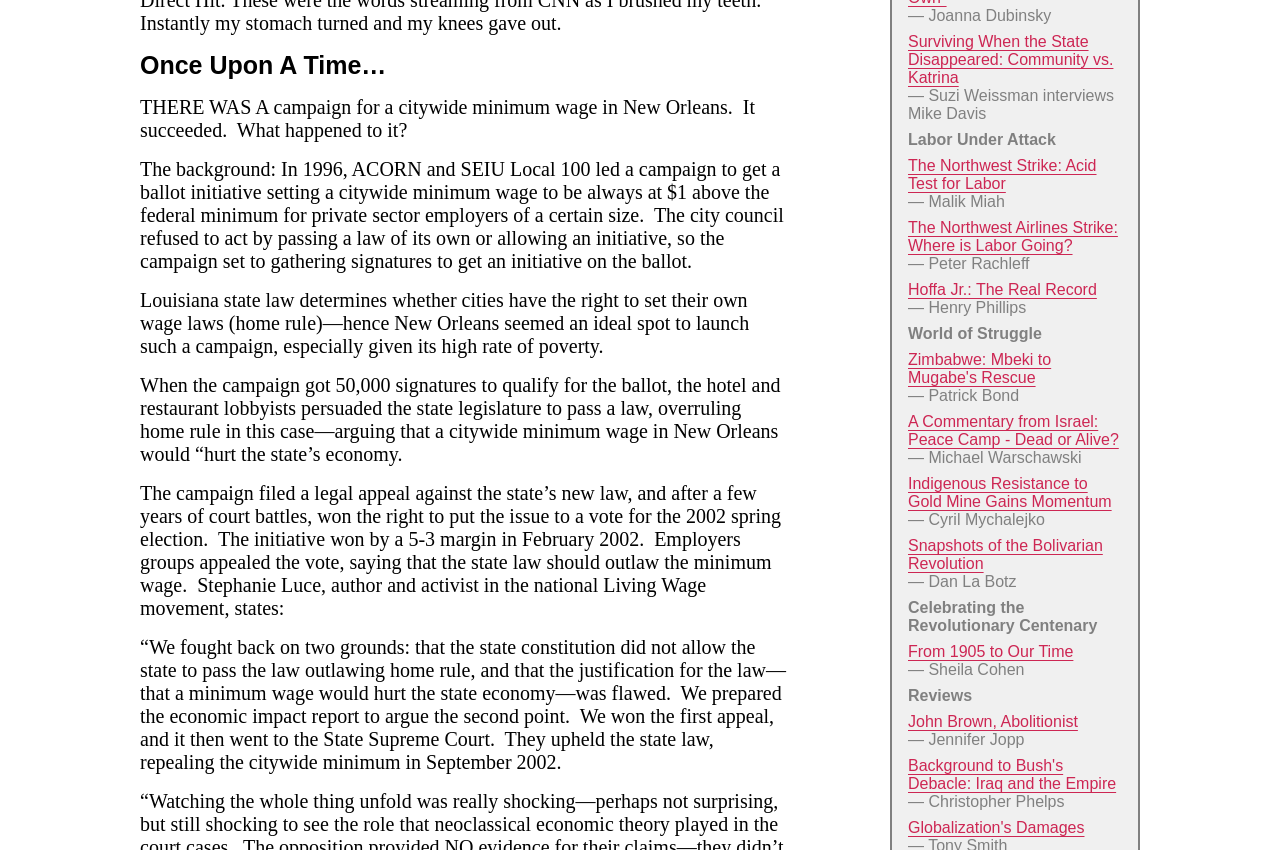Show the bounding box coordinates for the HTML element as described: "John Brown, Abolitionist".

[0.709, 0.839, 0.842, 0.859]